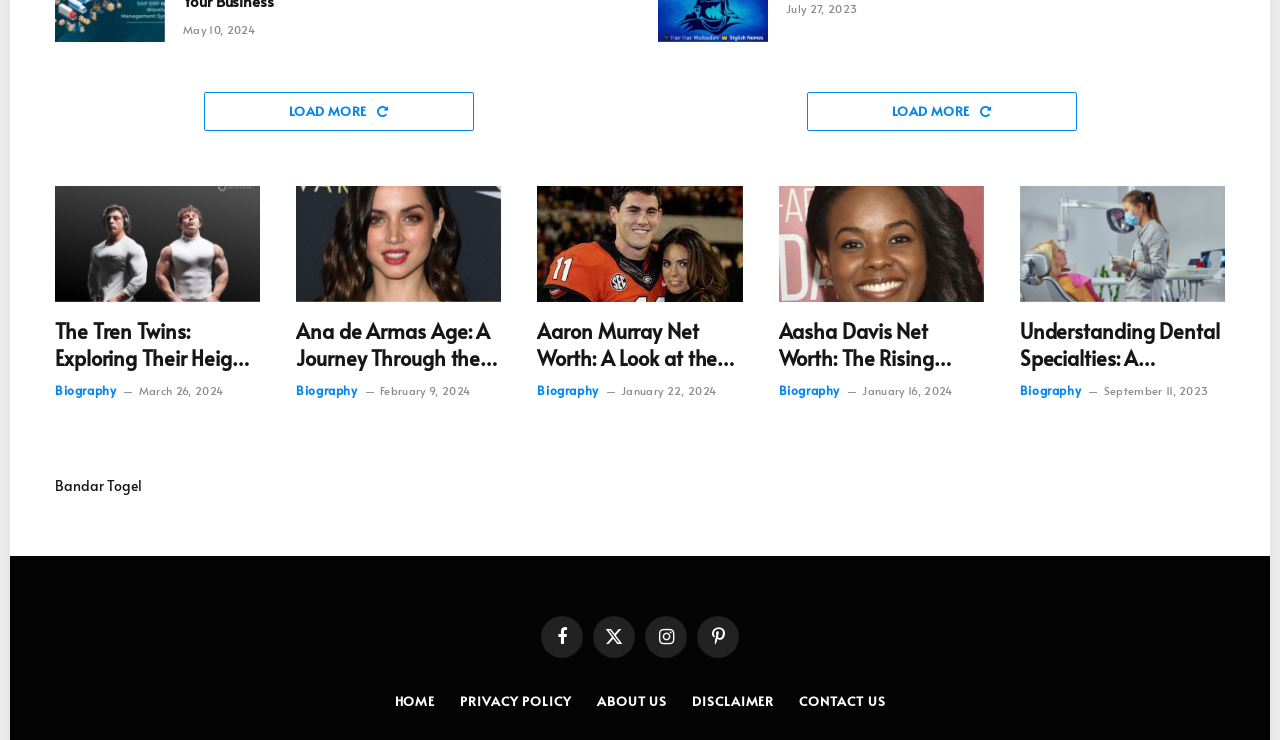Using the information in the image, give a comprehensive answer to the question: 
What is the purpose of the 'LOAD MORE' links?

I inferred the purpose of the 'LOAD MORE' links by looking at their position and text, which suggests that they are used to load more articles on the page.